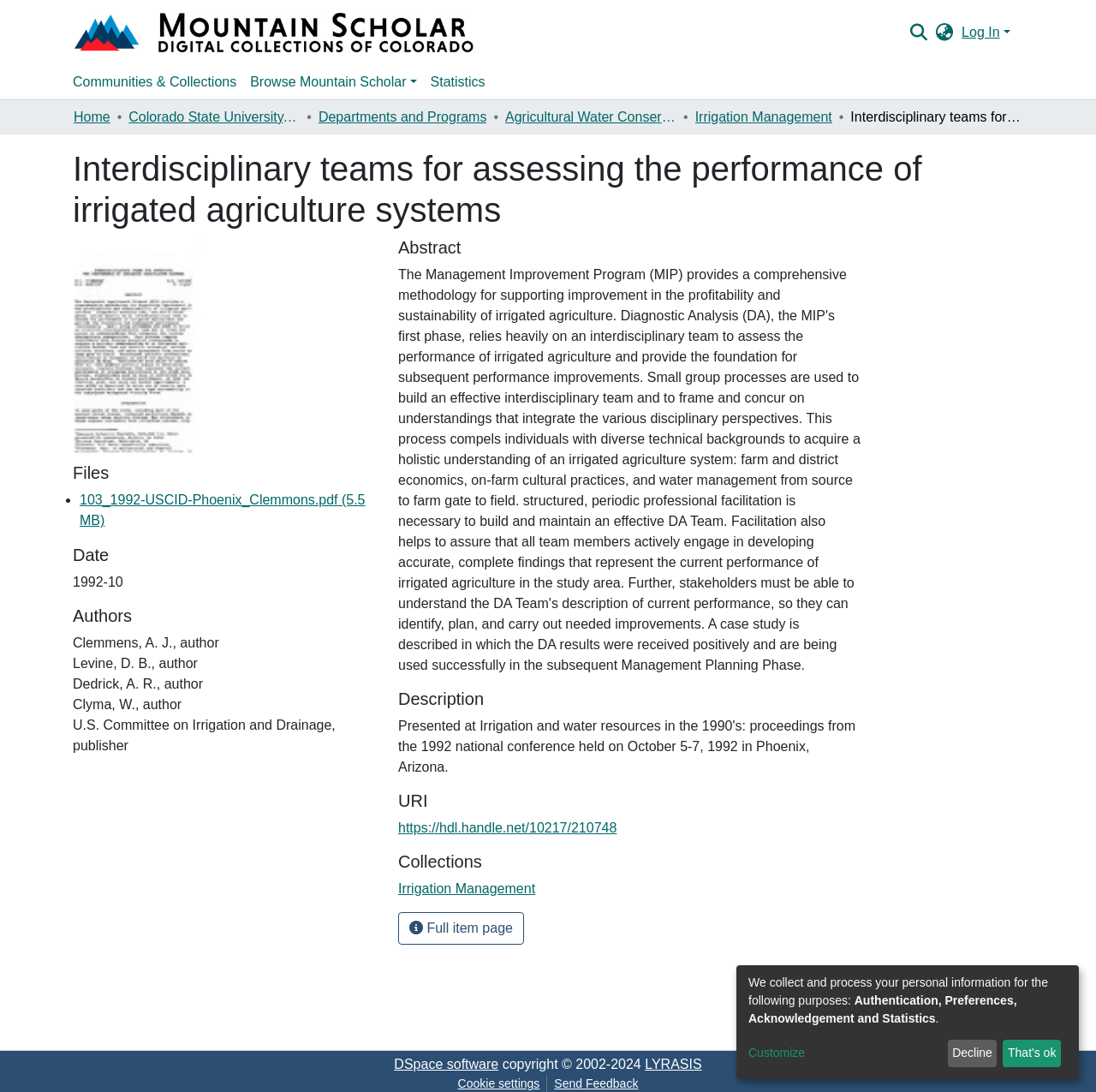What is the purpose of the search bar?
Answer the question using a single word or phrase, according to the image.

Search